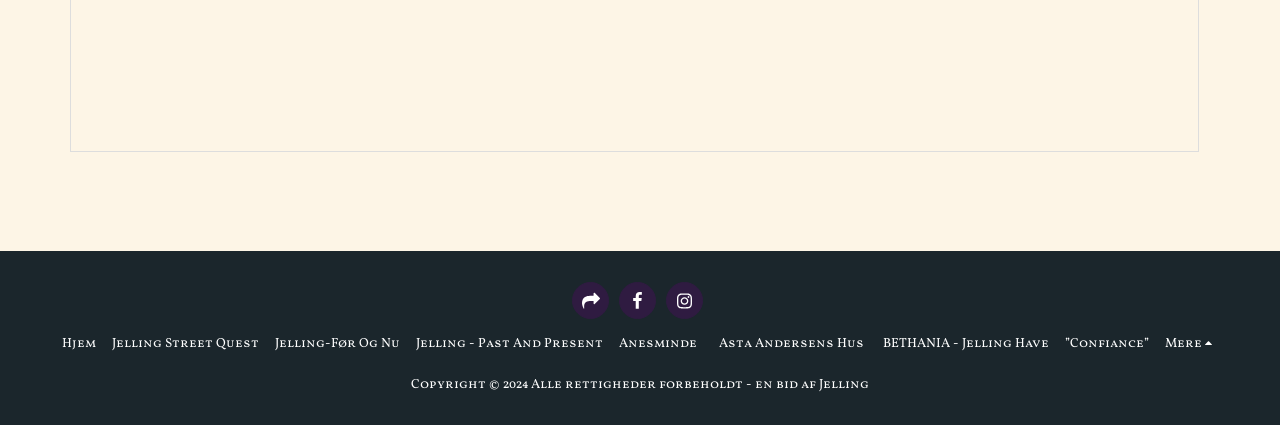What is the copyright year?
Provide a fully detailed and comprehensive answer to the question.

I found the copyright information at the bottom of the webpage, which states 'Copyright © 2024 Alle rettigheder forbeholdt -'. The year mentioned is 2024.